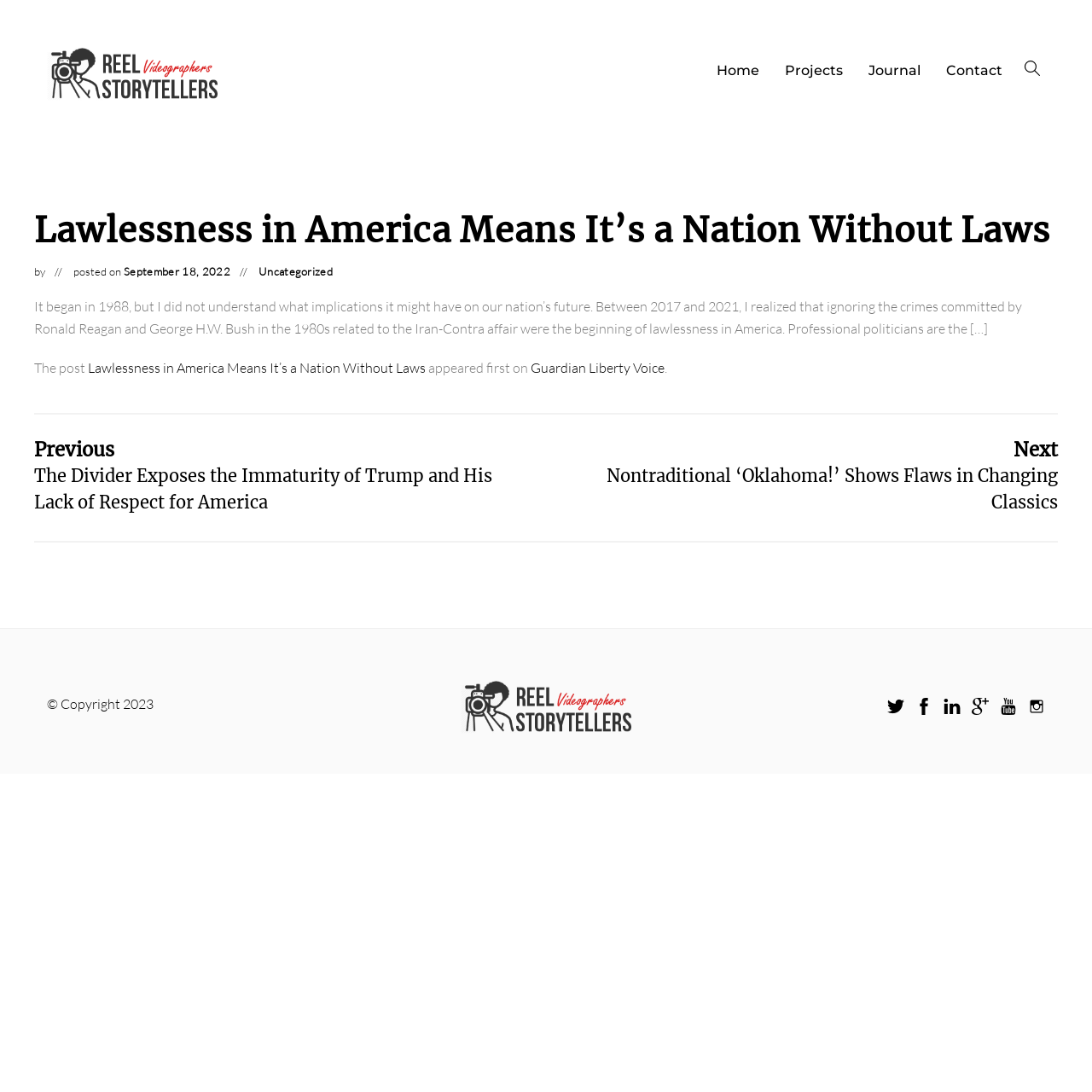Refer to the screenshot and answer the following question in detail:
What is the purpose of the search box?

I determined the purpose of the search box by looking at the search box element and its associated button with the icon '', which suggests that the search box is used to search the website for specific content.